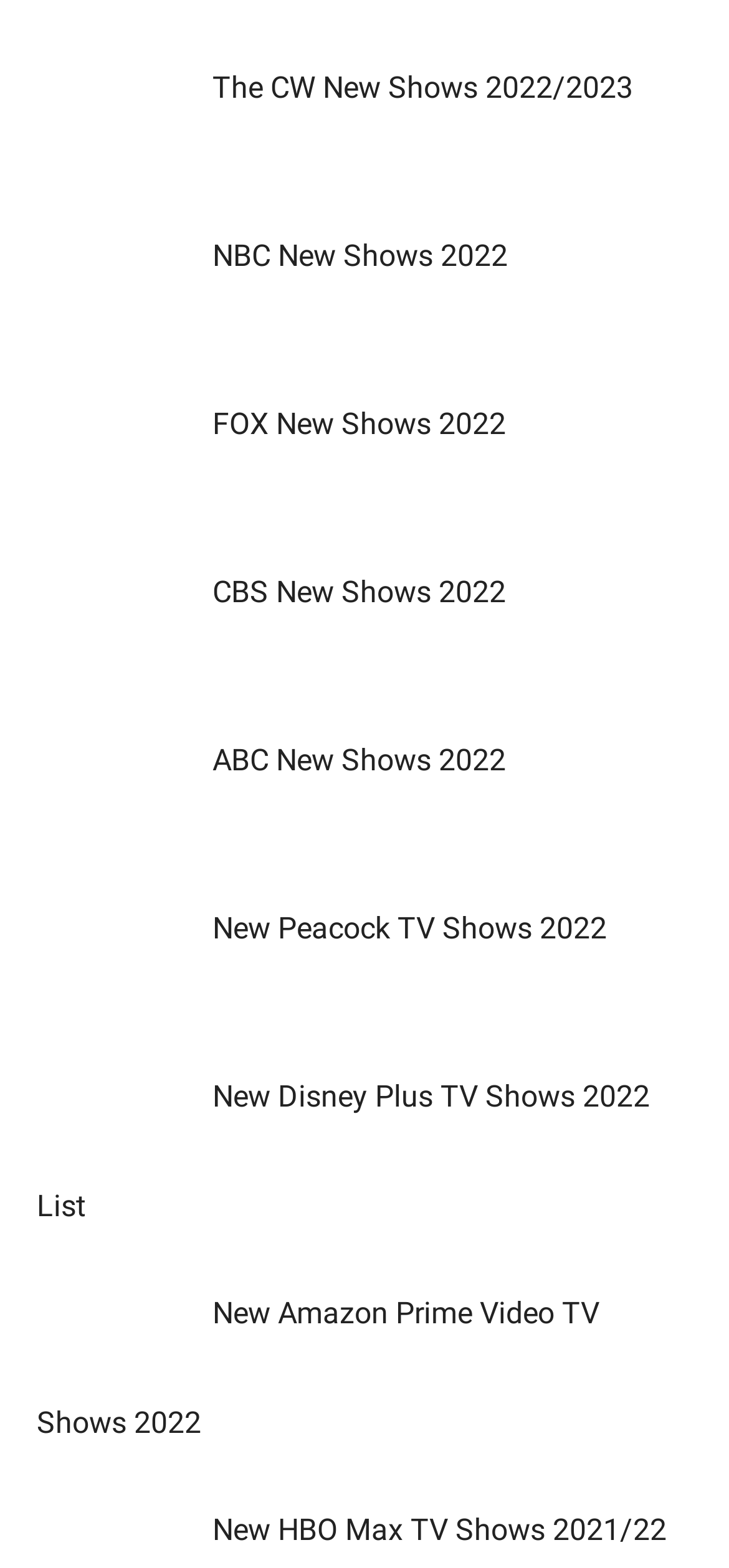Identify the bounding box coordinates of the region that needs to be clicked to carry out this instruction: "Discover HBO Max 2022 new shows". Provide these coordinates as four float numbers ranging from 0 to 1, i.e., [left, top, right, bottom].

[0.05, 0.965, 0.291, 0.987]